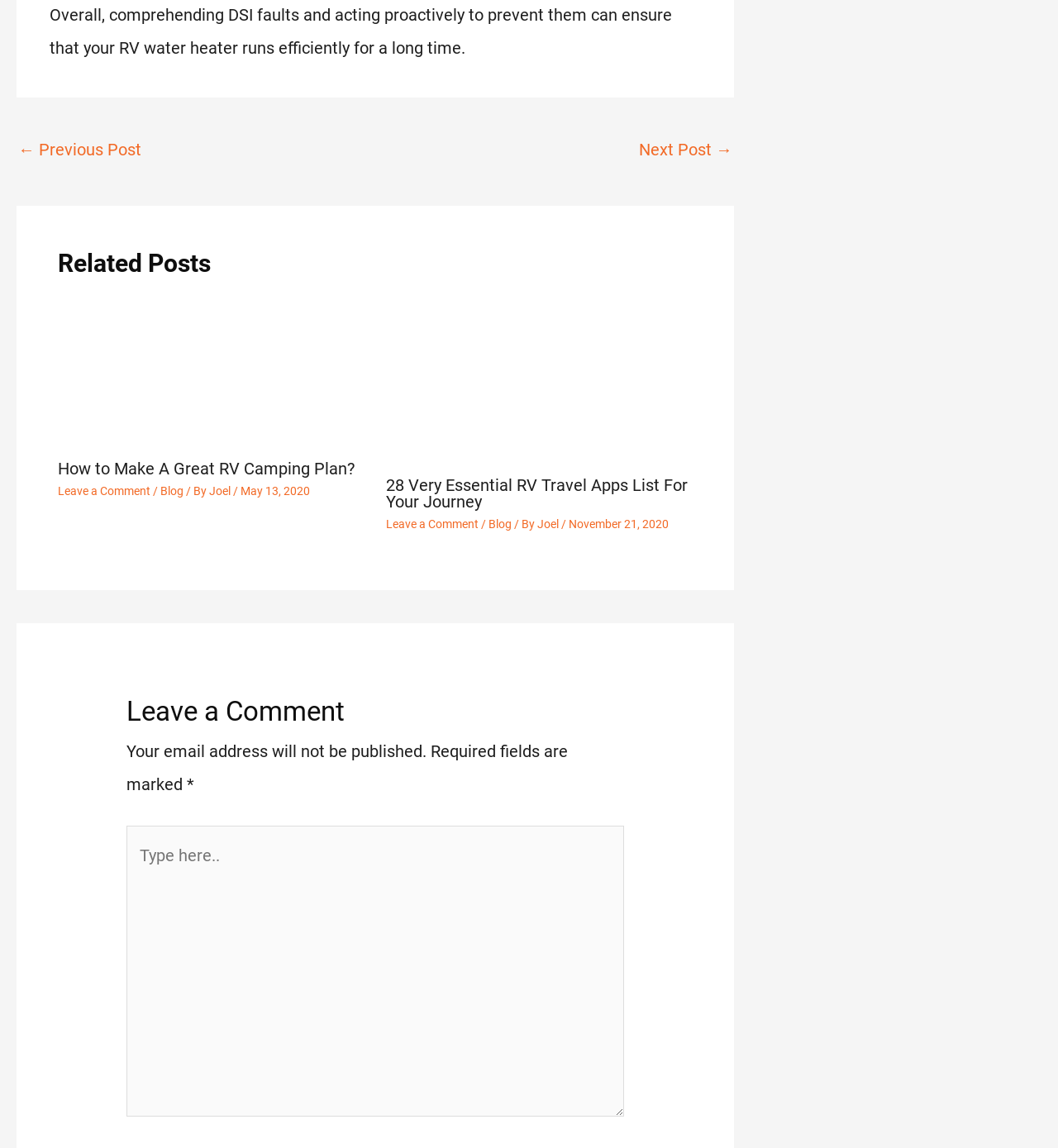Answer the following query with a single word or phrase:
How many related posts are shown on the page?

2